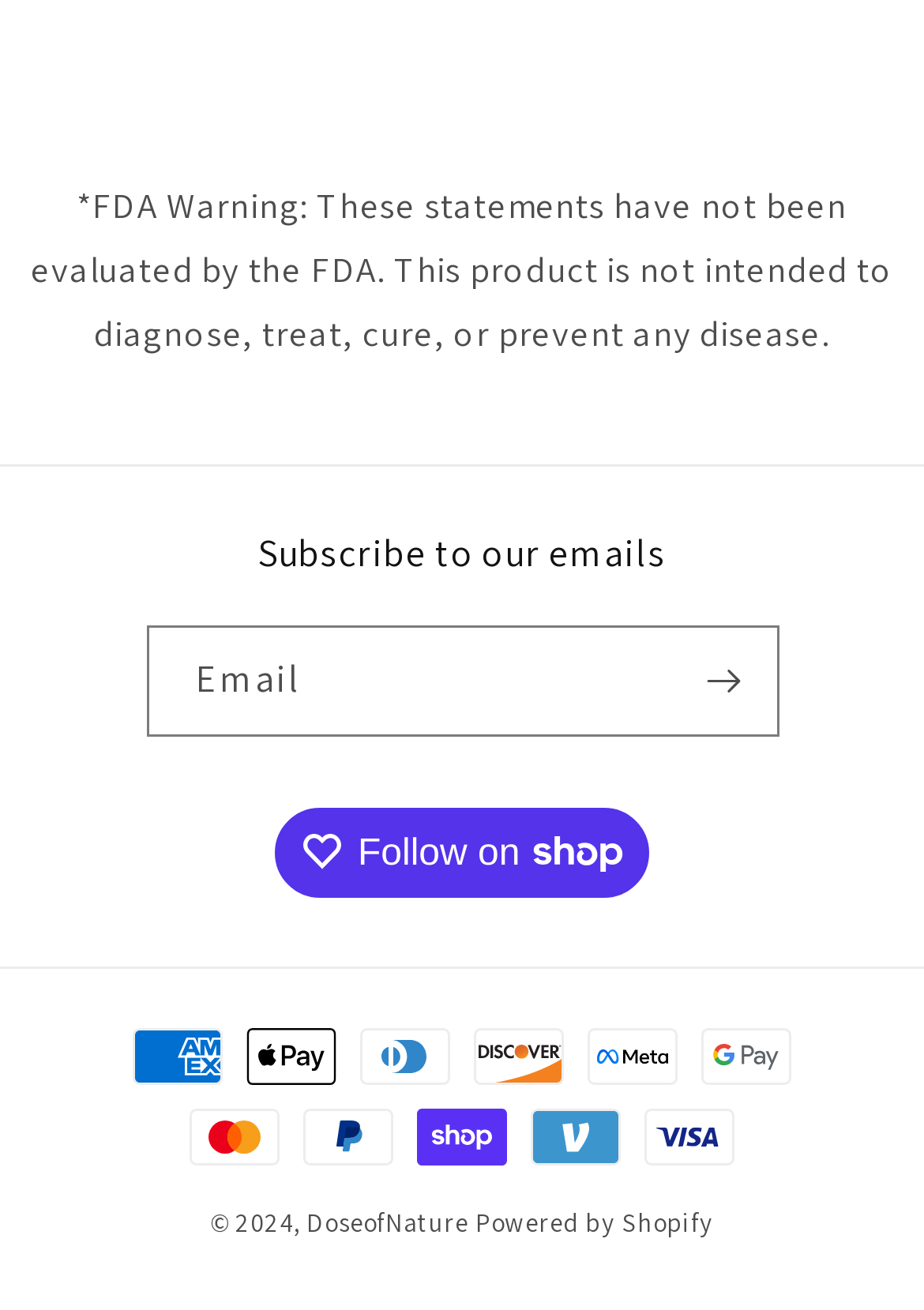From the webpage screenshot, predict the bounding box of the UI element that matches this description: "parent_node: Email aria-label="Subscribe" name="commit"".

[0.727, 0.478, 0.84, 0.563]